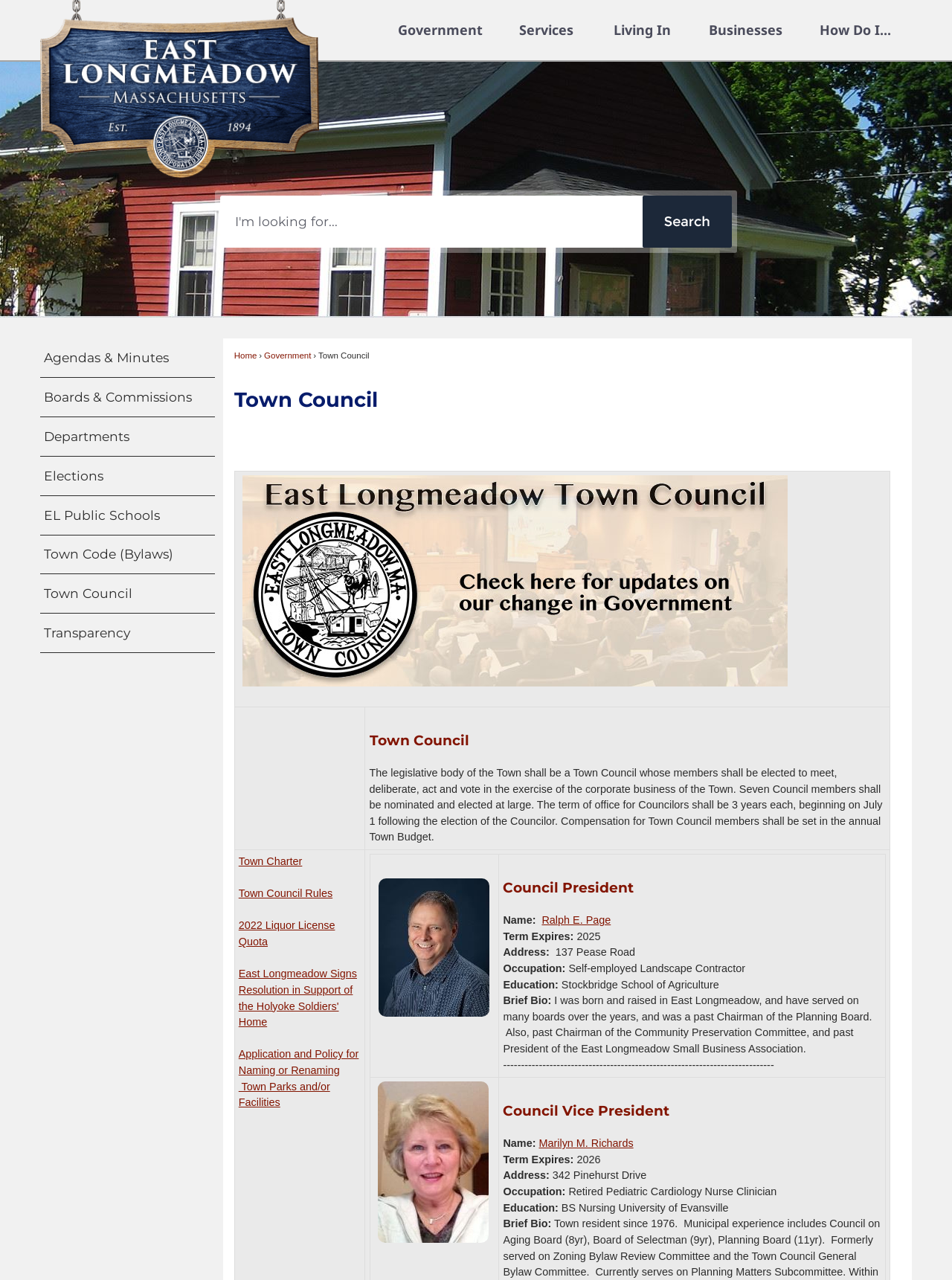Show the bounding box coordinates for the element that needs to be clicked to execute the following instruction: "Click to Home". Provide the coordinates in the form of four float numbers between 0 and 1, i.e., [left, top, right, bottom].

[0.042, 0.0, 0.335, 0.14]